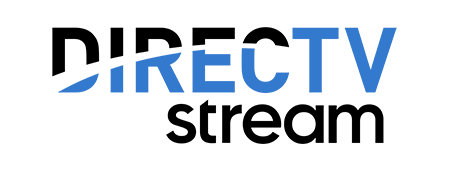Describe the image with as much detail as possible.

The image prominently features the logo of "DIRECTV STREAM," a service that provides a combination of live television, on-demand content, and access to various entertainment platforms. The logo showcases the name "DIRECTV" in bold uppercase letters, emphasizing the brand's identity, while "stream" is presented in a lighter, more playful font, indicating its focus on streaming services. The combination of black and blue colors in the logo conveys a modern and dynamic feel, aligning with the innovative nature of the service it represents. This visual identity aligns with the company's offerings, which include features like Cloud DVR and access to numerous apps and premium channels, making it a popular choice for streaming enthusiasts.